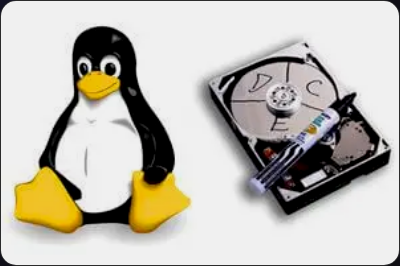Provide a comprehensive description of the image.

This image features Tux, the iconic penguin mascot representing the Linux operating system, positioned on the left. Tux is characterized by his black and white body with bright yellow feet and beak, symbolizing the open-source software community's spirit. To the right, there is a close-up of a hard drive, showcasing its interior components such as the spinning platters and read/write heads. Additionally, a marker lies atop the hard drive, possibly indicating the drive has been labeled or is in the process of being modified. This visual composition effectively highlights themes of technology and dual-boot systems, particularly relevant in discussions surrounding Linux and Windows partition management.